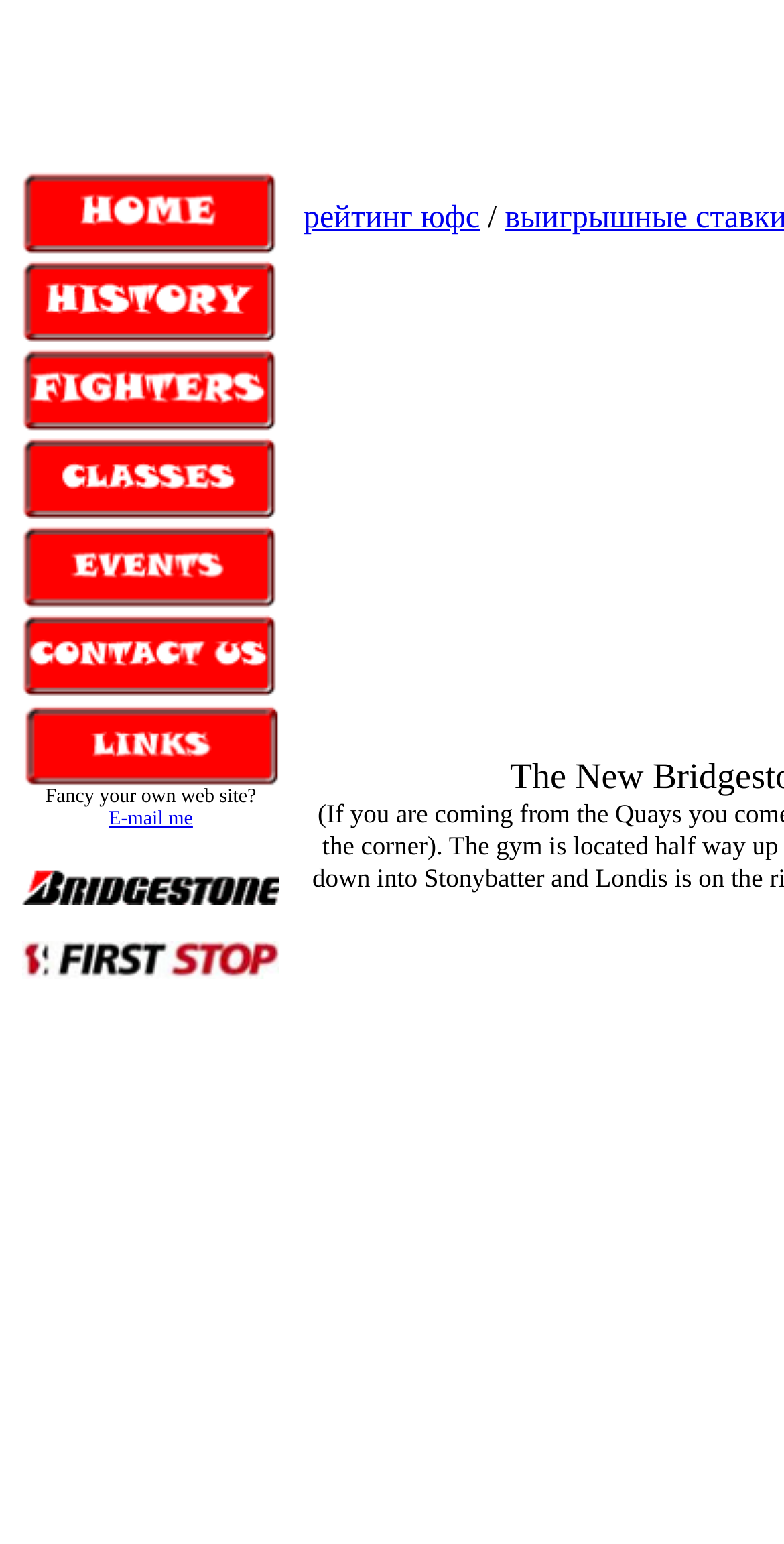Please analyze the image and give a detailed answer to the question:
What is the text of the link at the bottom right?

The link at the bottom right is located at [0.387, 0.13, 0.612, 0.152] and has the text 'рейтинг юфс'.